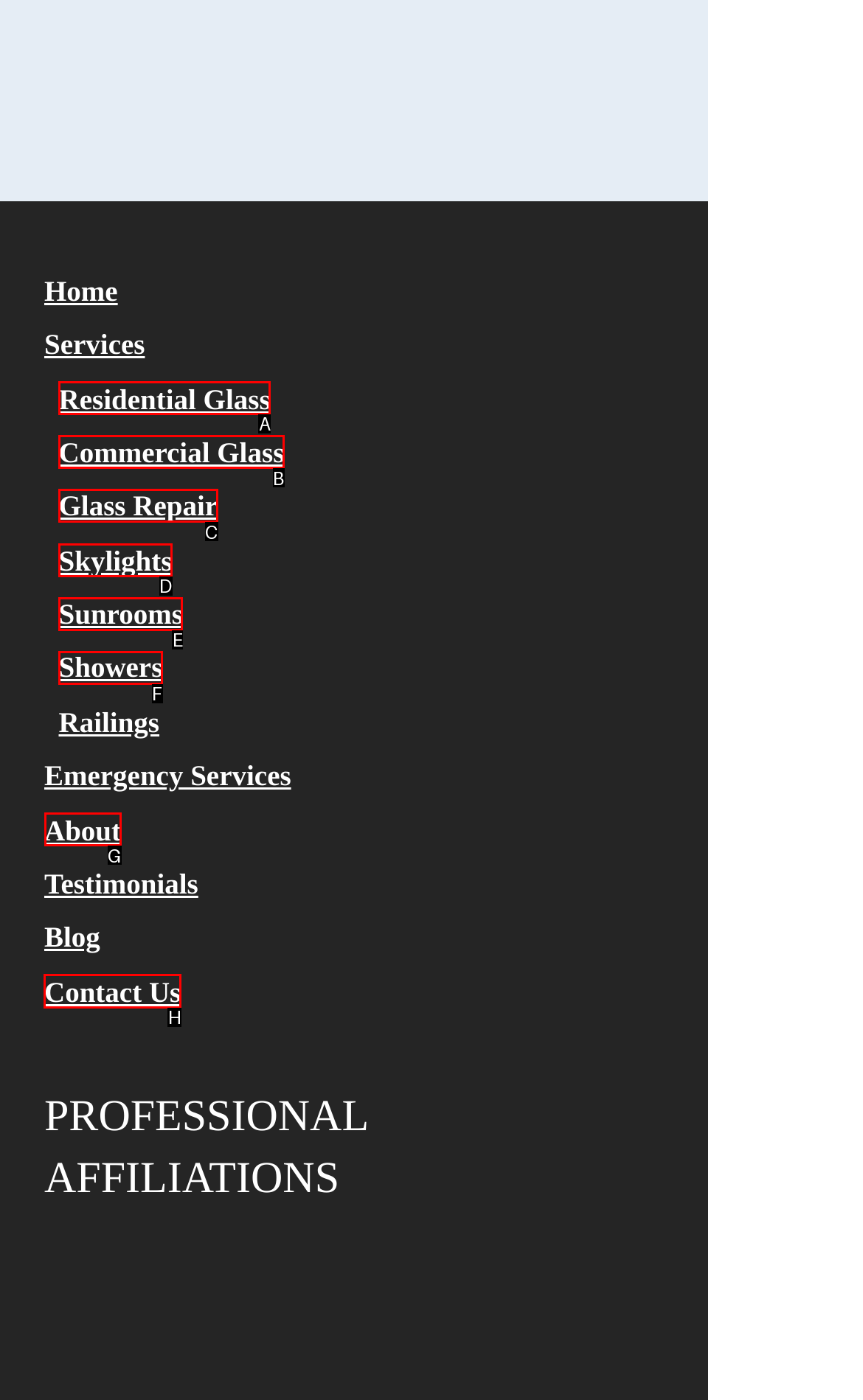Tell me the letter of the correct UI element to click for this instruction: go to capstone. Answer with the letter only.

None